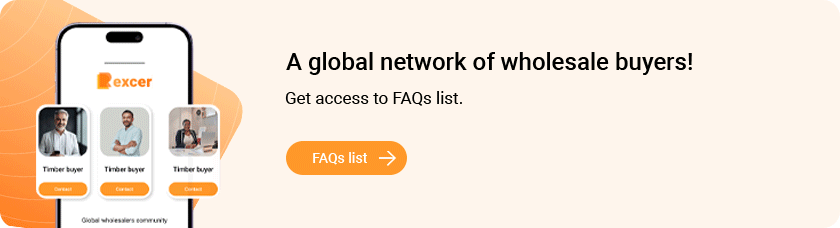Break down the image into a detailed narrative.

The image showcases a vibrant and engaging promotional graphic for a mobile application called "Rexcer," designed to connect wholesale buyers globally. The visual features a smartphone displaying profiles of three individuals identified as "Timber buyers," enhancing the app's focus on the timber market. Accompanying the imagery is a succinct tagline: "A global network of wholesale buyers!" which highlights the app's purpose. Below, a call-to-action invites users to "Get access to FAQs list," offering further information for potential users about how to navigate and utilize the platform effectively. The overall design combines a clean layout with a warm color palette, emphasizing accessibility and community within the wholesale buying sphere.